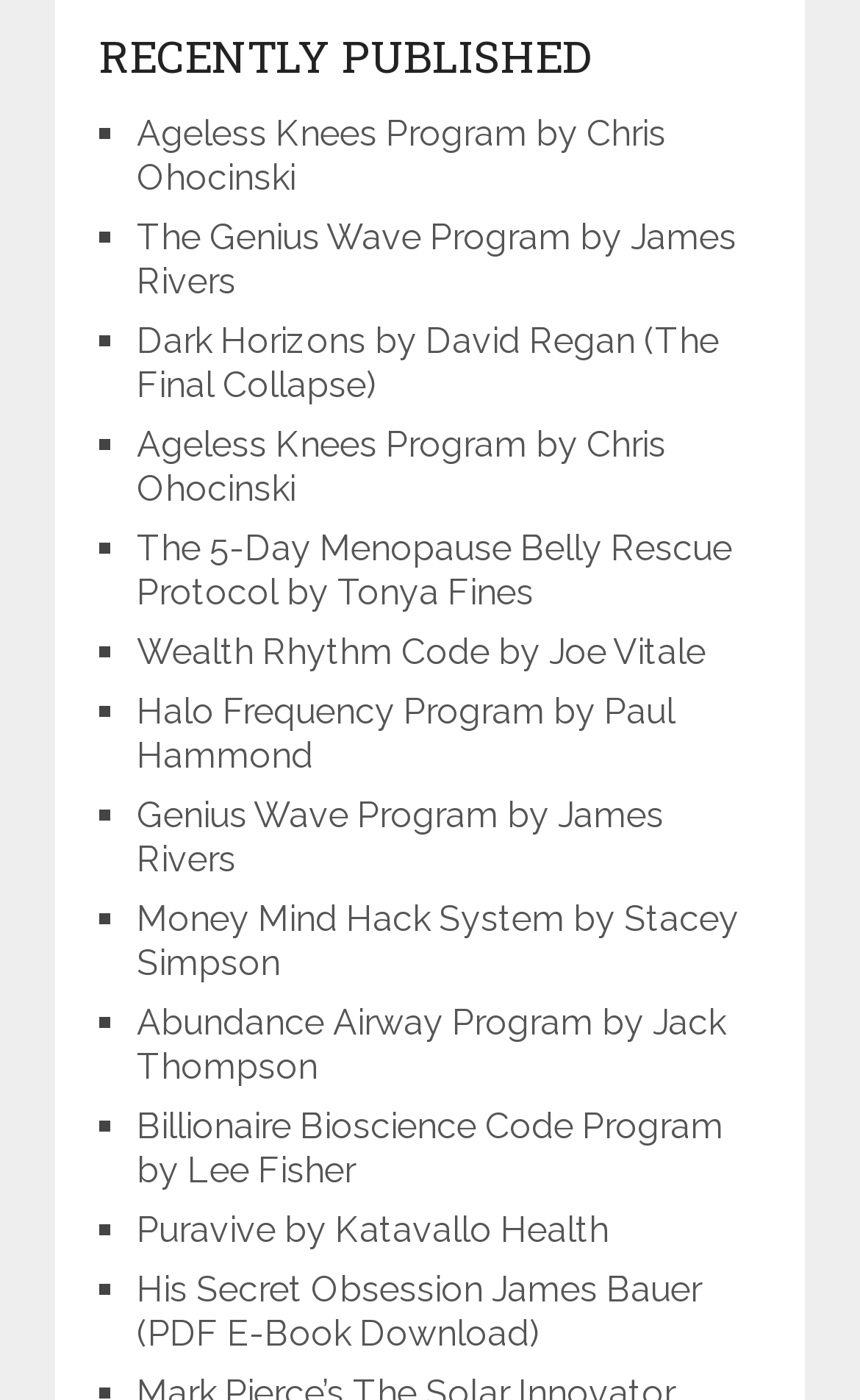What is the last published program on this webpage?
Refer to the image and respond with a one-word or short-phrase answer.

His Secret Obsession